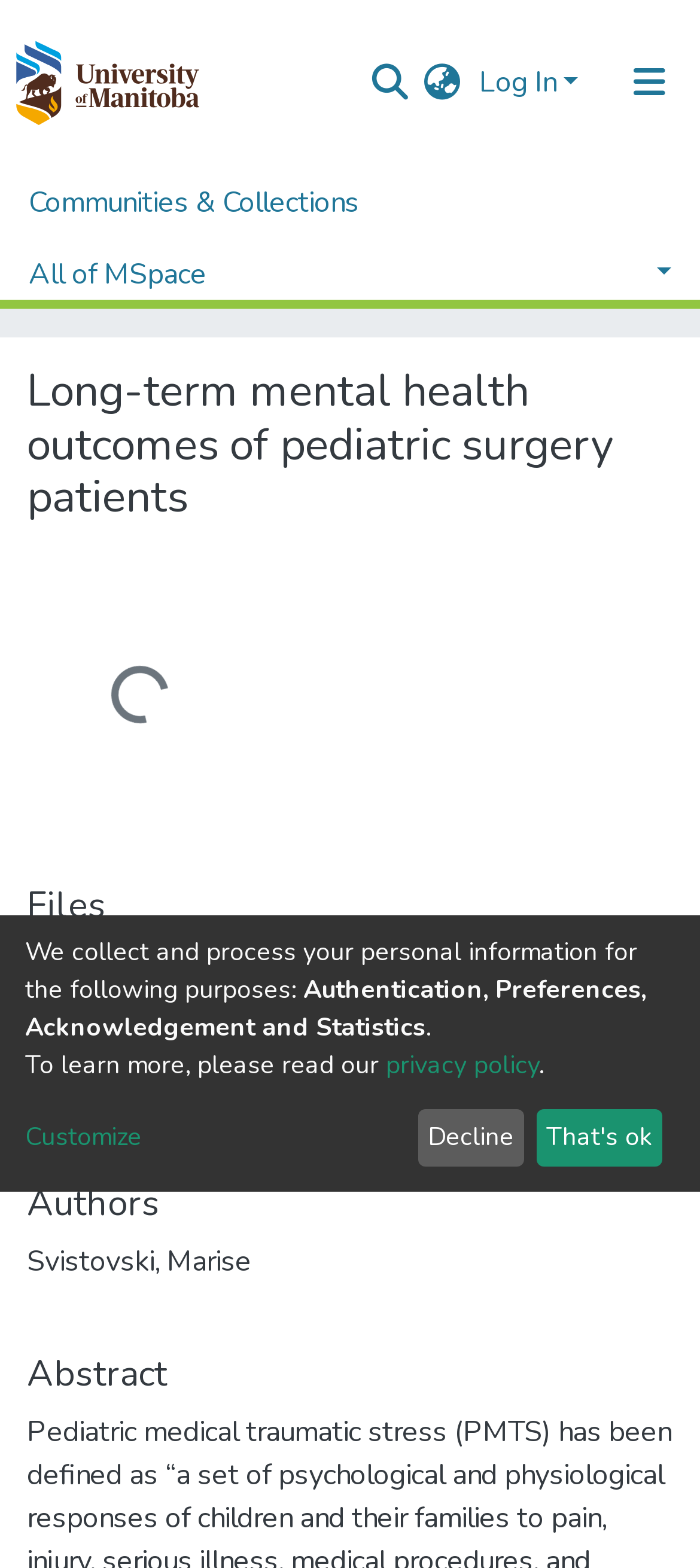What is the name of the file listed?
Based on the screenshot, provide a one-word or short-phrase response.

Svistovski, Marise BScMed Final Report 2017.pdf